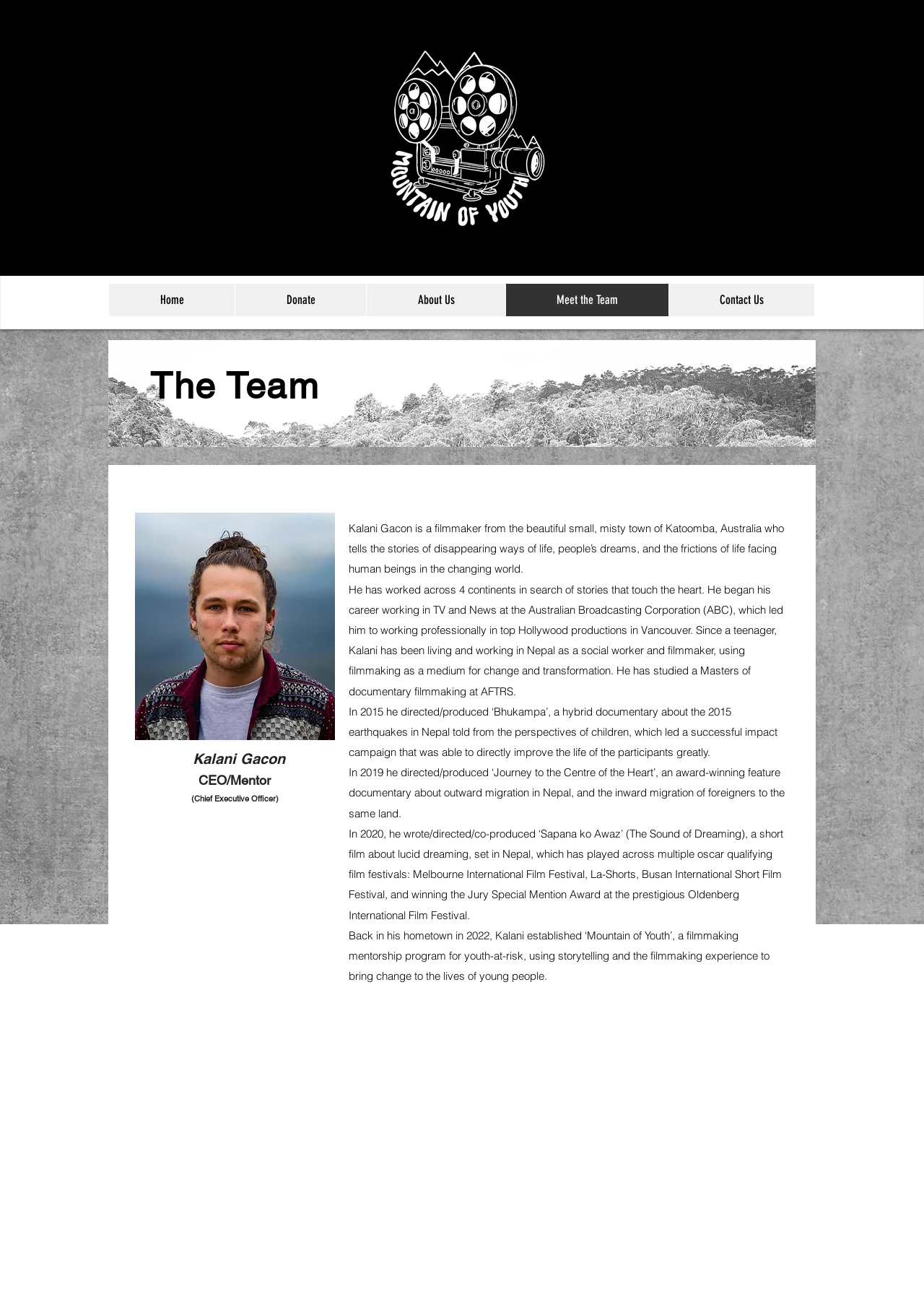How many team members are introduced?
Provide an in-depth and detailed explanation in response to the question.

By examining the webpage, I found two team members introduced with their names, photos, and descriptions: Kalani Gacon and Helena Zadro-Jones.